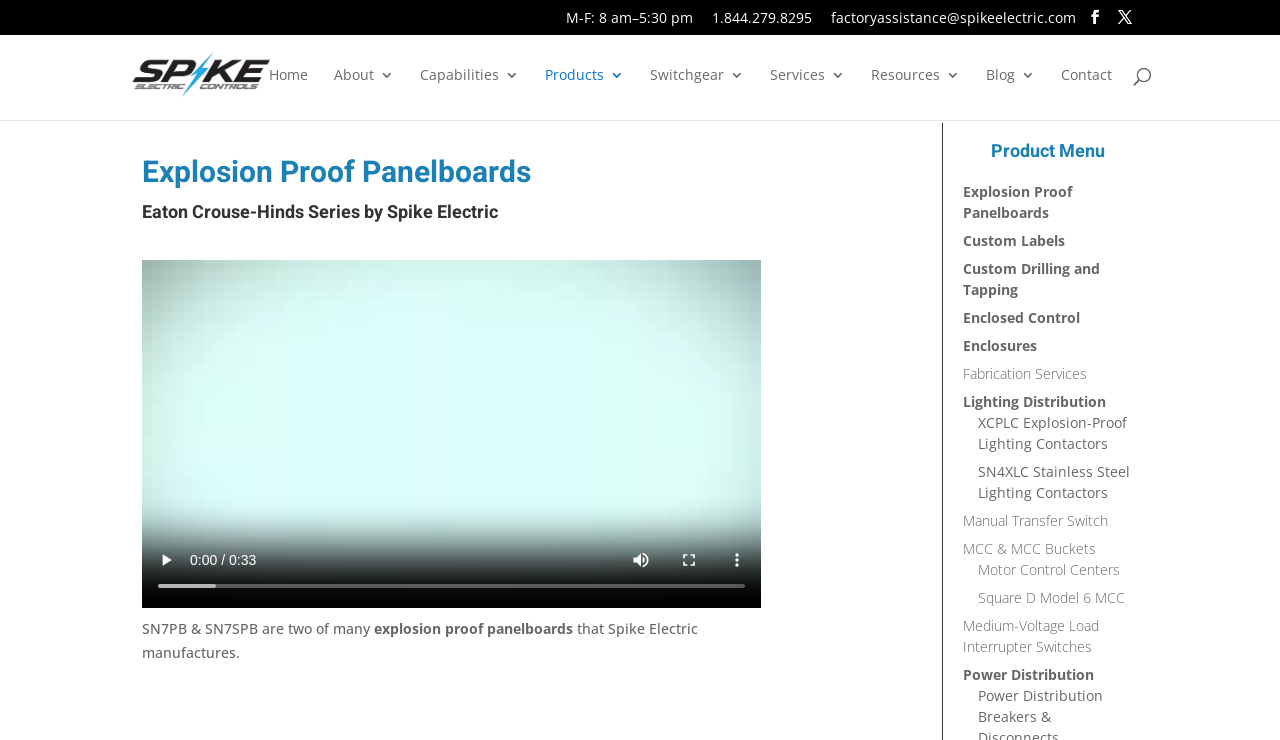Given the description "Customer Service", provide the bounding box coordinates of the corresponding UI element.

None